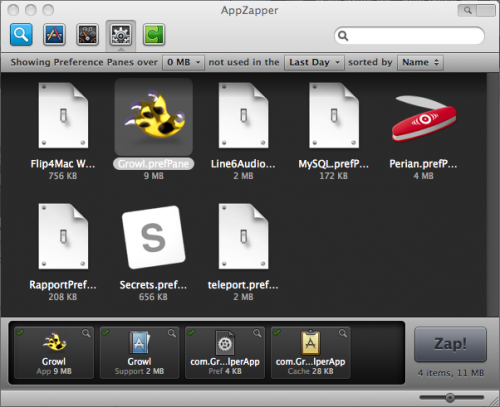What is the purpose of the 'Zap!' button?
Look at the screenshot and respond with a single word or phrase.

Remove unwanted apps